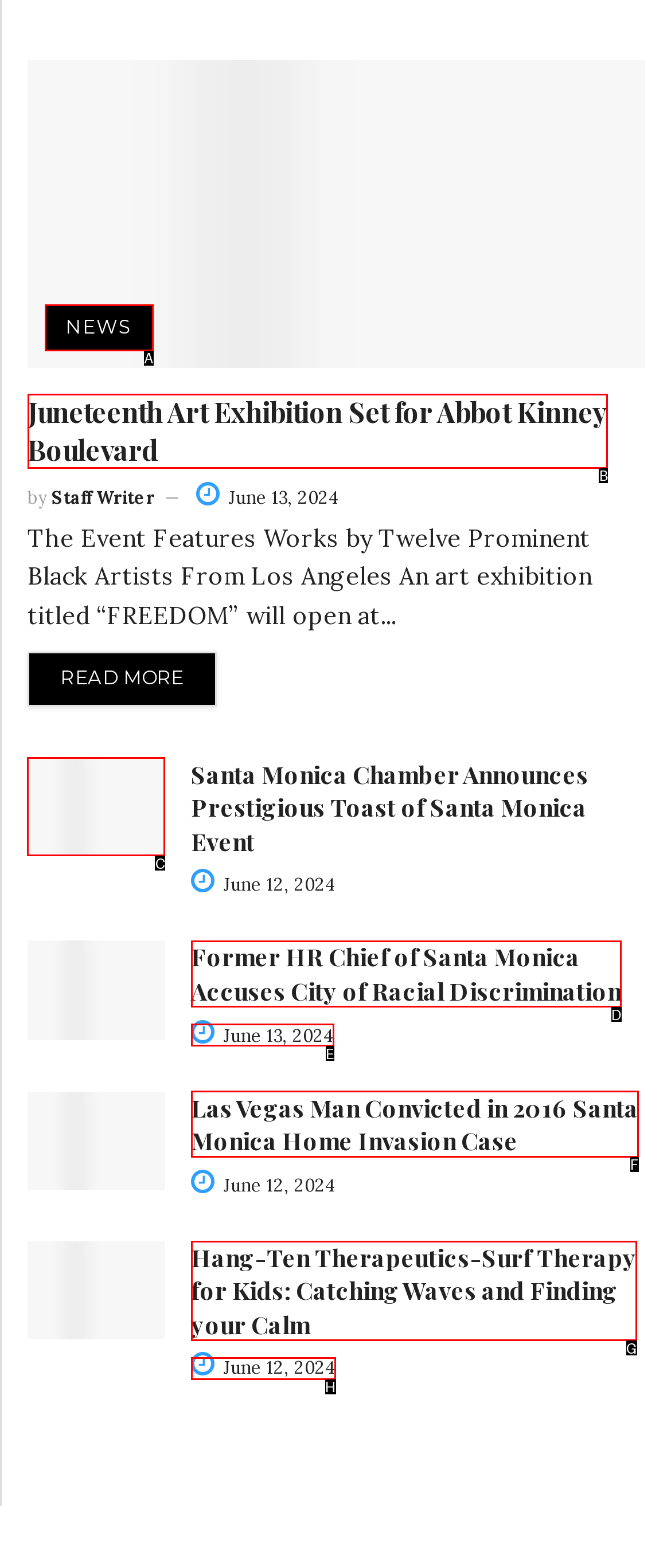Identify the HTML element to click to fulfill this task: View Santa Monica Chamber Announces Prestigious Toast of Santa Monica Event
Answer with the letter from the given choices.

C